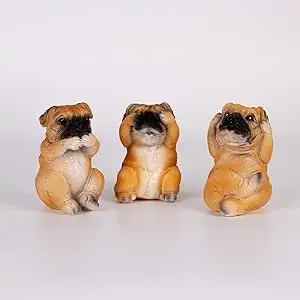Provide a short answer to the following question with just one word or phrase: What is the approximate weight of each figurine?

0.73 pounds